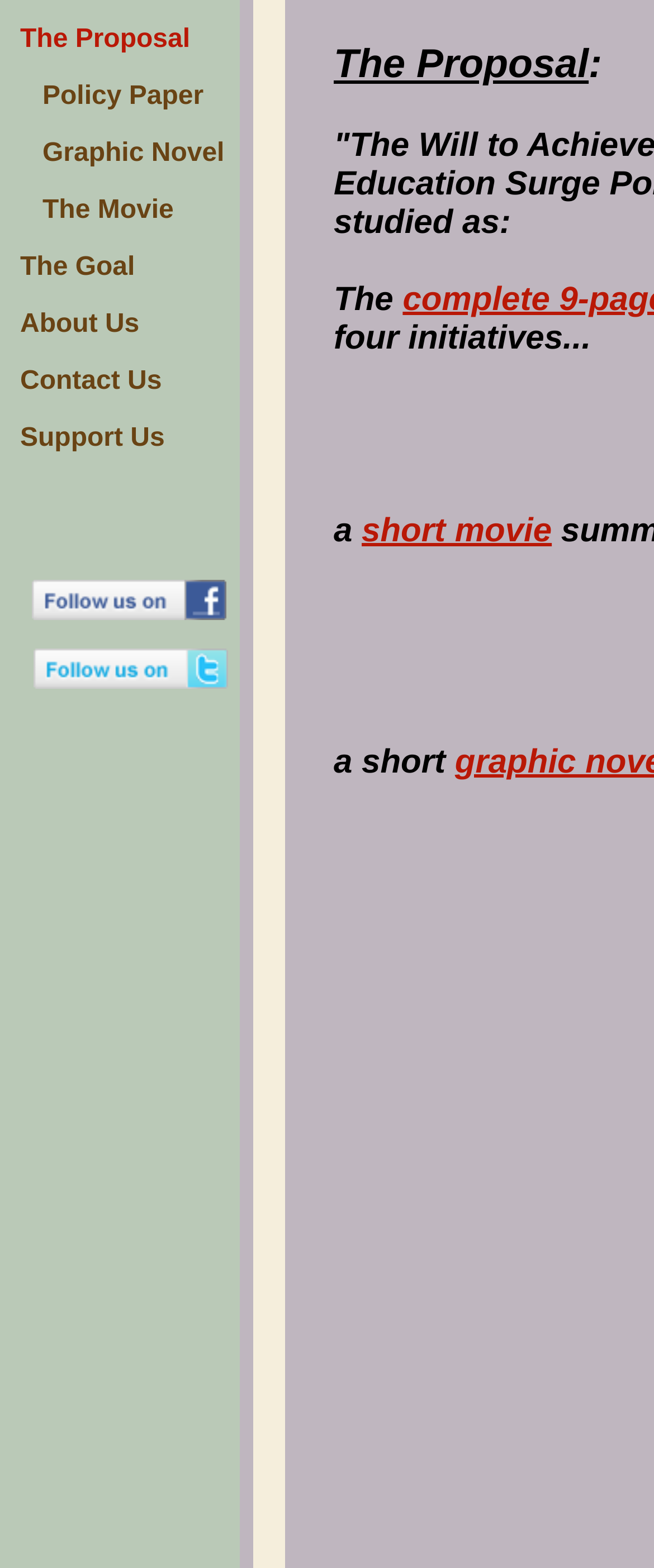Using the webpage screenshot, locate the HTML element that fits the following description and provide its bounding box: "Policy Paper".

[0.031, 0.044, 0.343, 0.08]